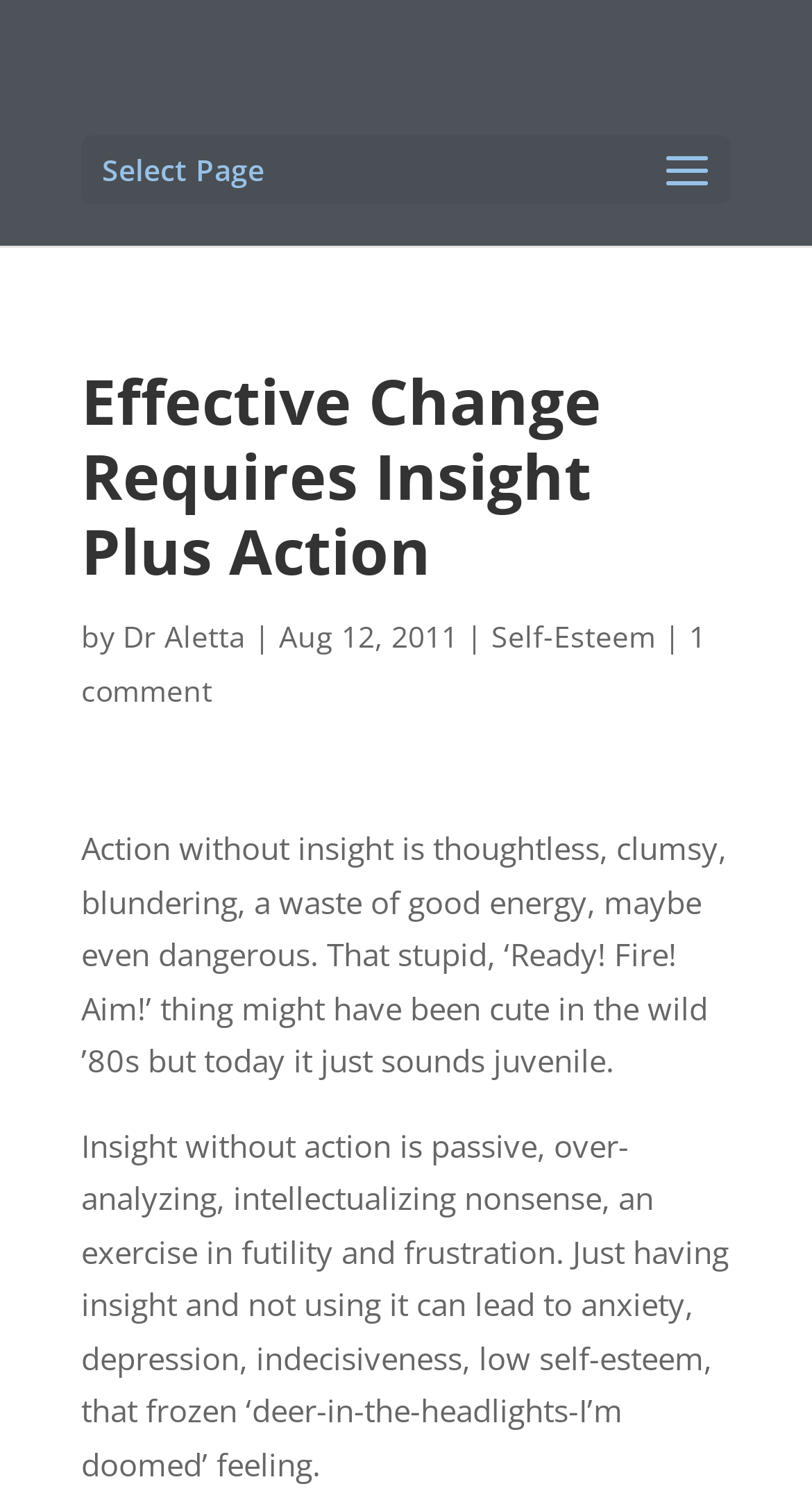Please determine the headline of the webpage and provide its content.

Effective Change Requires Insight Plus Action